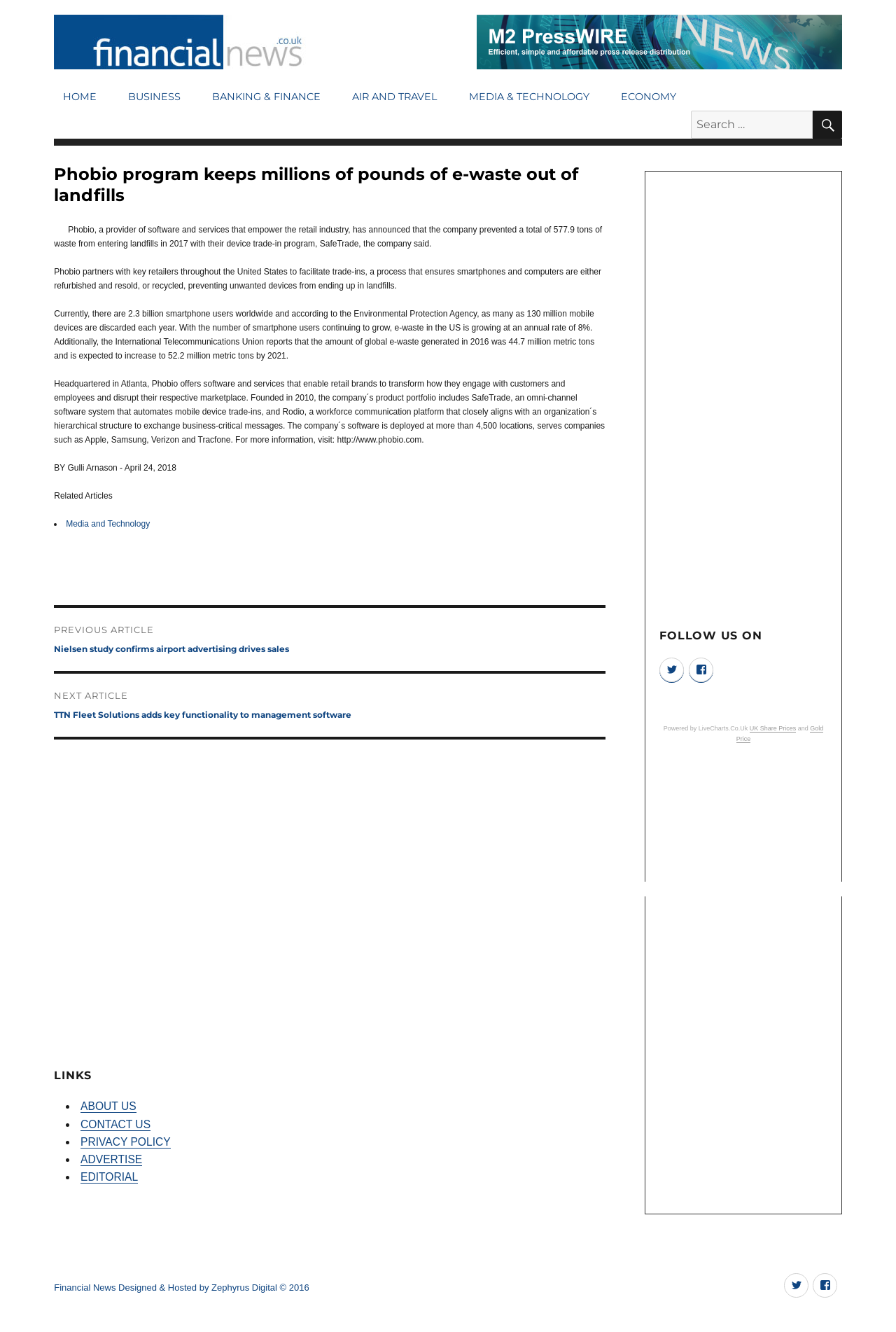Answer the following inquiry with a single word or phrase:
What is the name of the company that prevented e-waste from entering landfills?

Phobio